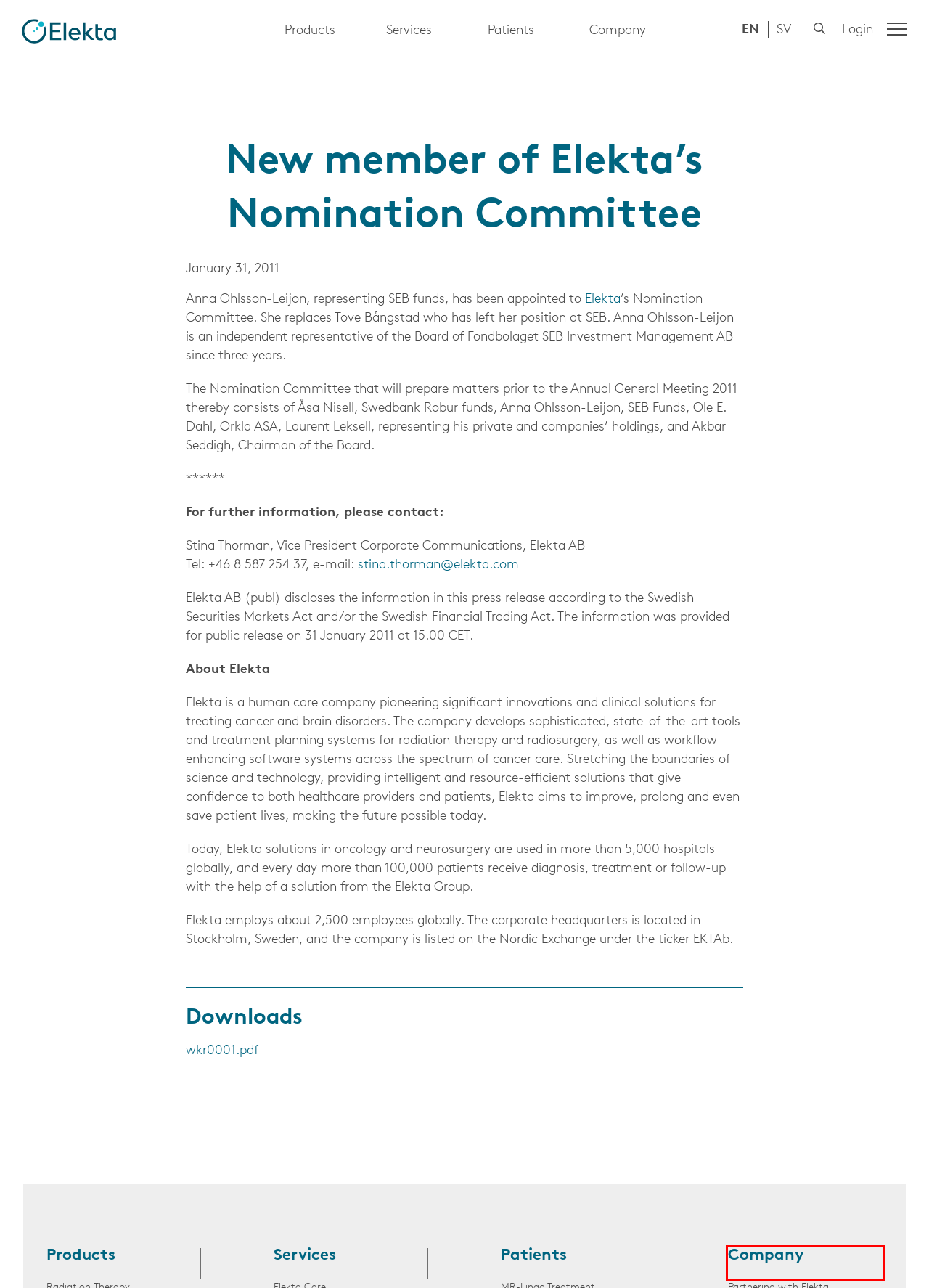Check out the screenshot of a webpage with a red rectangle bounding box. Select the best fitting webpage description that aligns with the new webpage after clicking the element inside the bounding box. Here are the candidates:
A. Elekta | Radiotherapy Treatment Solutions | Cancer Care
B. Elekta's Patient Center | Patient Treatment FAQ & Resources
C. Press Releases | Investors | Elekta
D. Veterinary Radiation Therapy | Animal Cancer Care | Elekta
E. Discover Elekta | Company | Innovative Cancer Care | Elekta
F. Elekta Care Support Services | Services | Elekta
G. Products | Innovative Cancer Care & Treatment | Elekta
H. Cancer Care & Services | Search Treatment Solutions | Elekta

E